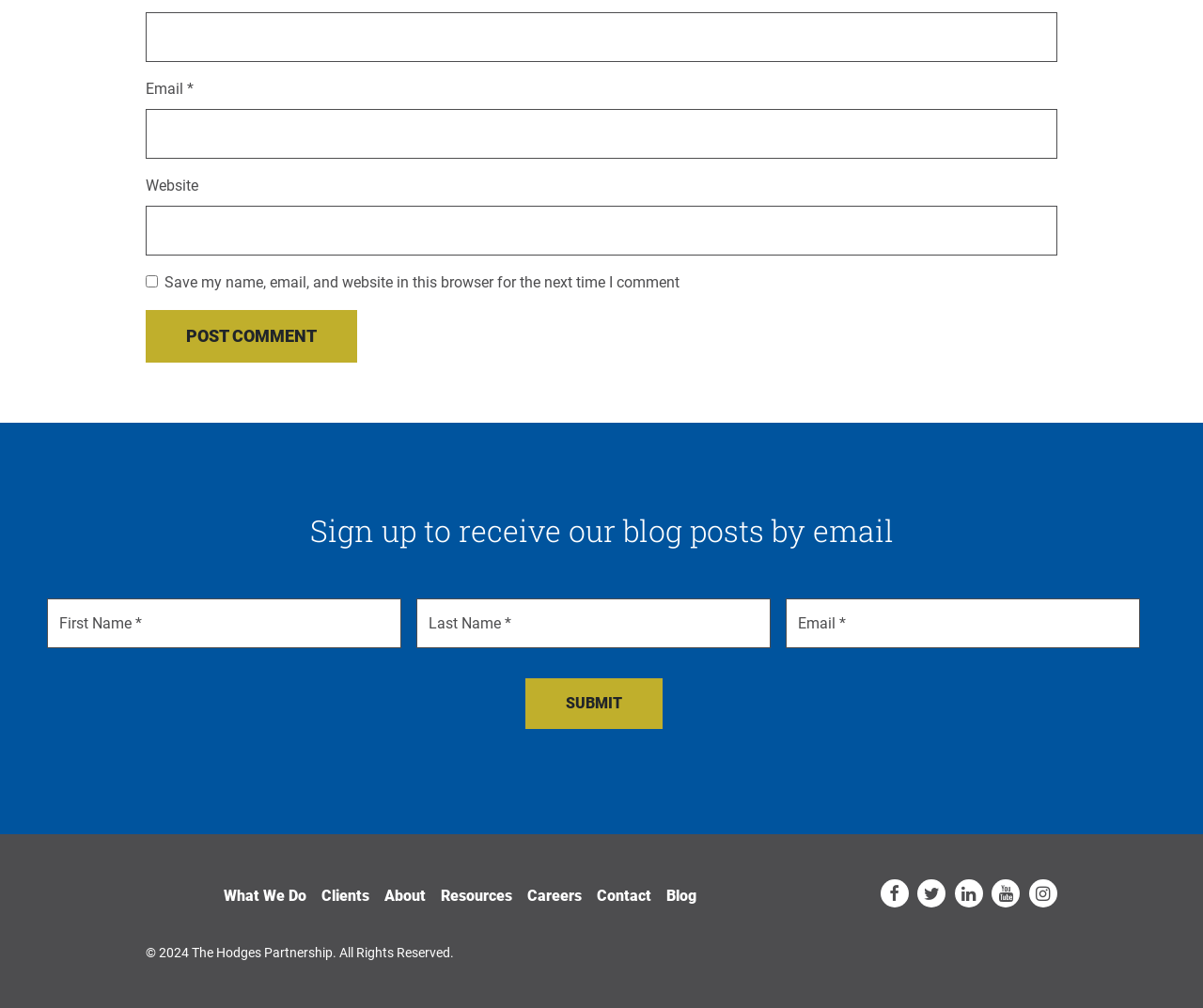Please identify the coordinates of the bounding box that should be clicked to fulfill this instruction: "Enter your name".

[0.121, 0.012, 0.879, 0.062]